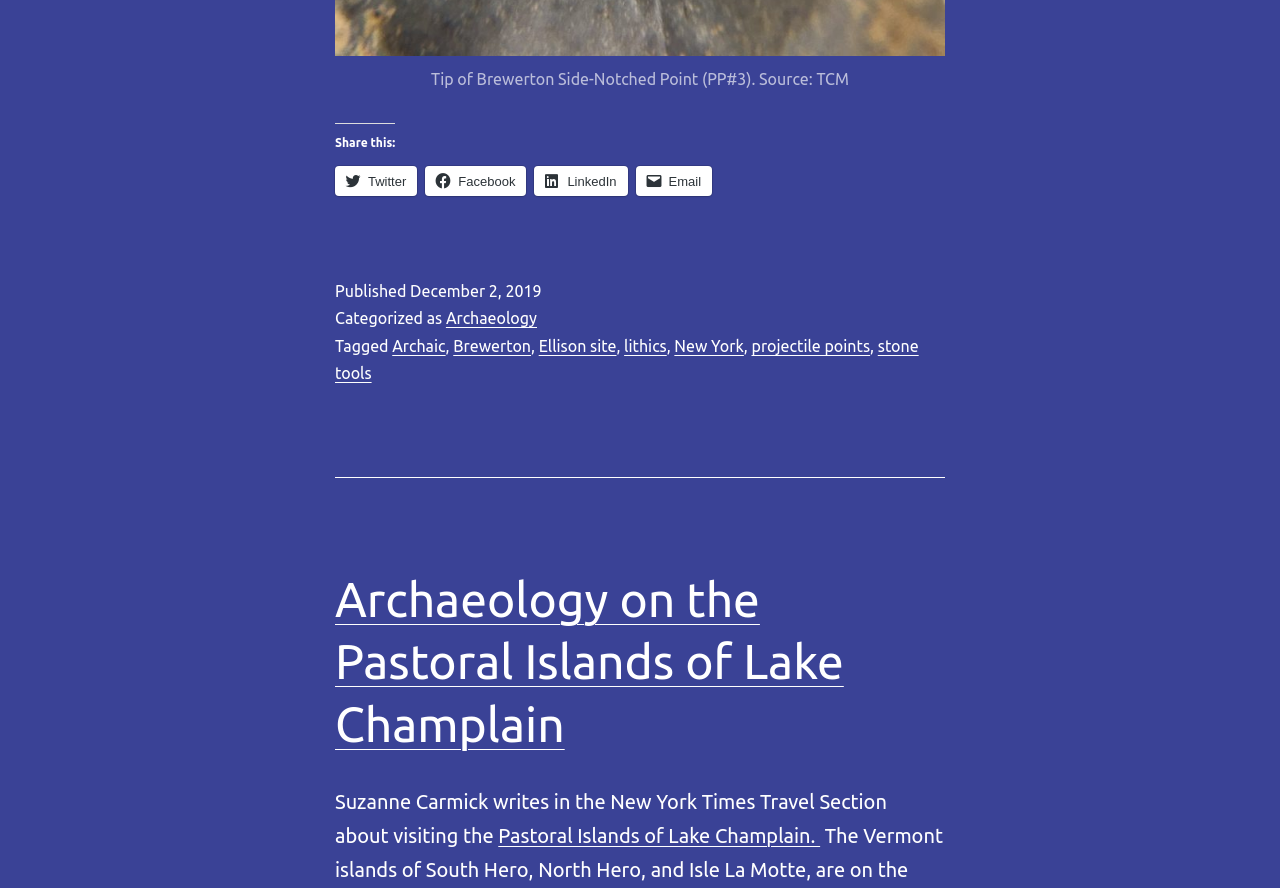Based on the image, give a detailed response to the question: Where was the Ellison site located?

The webpage mentions 'Ellison site' as a tag, and also mentions 'New York' as a tag, suggesting that the Ellison site was located in New York.